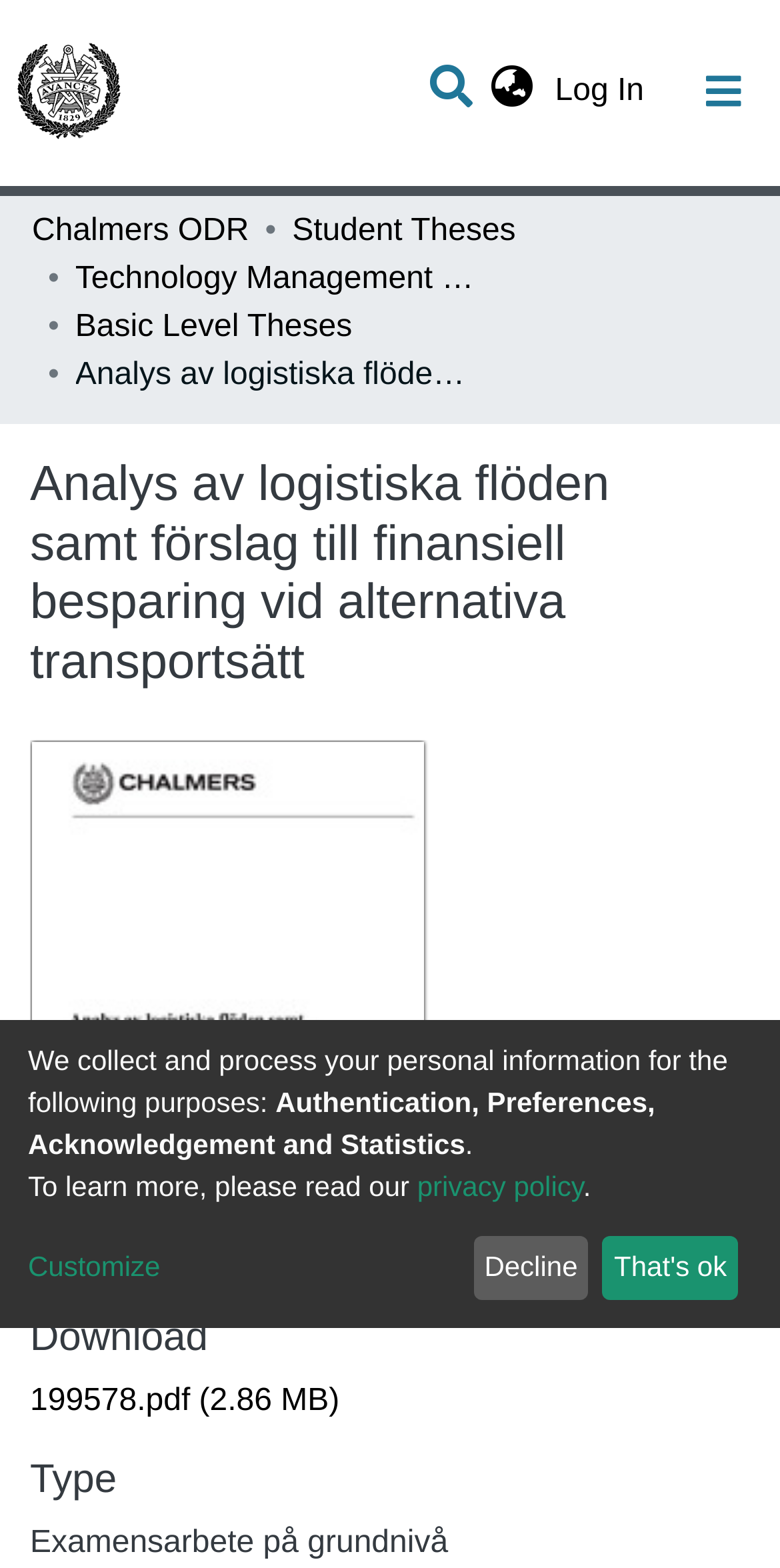Locate the bounding box coordinates of the area to click to fulfill this instruction: "Download the PDF file". The bounding box should be presented as four float numbers between 0 and 1, in the order [left, top, right, bottom].

[0.038, 0.882, 0.435, 0.904]